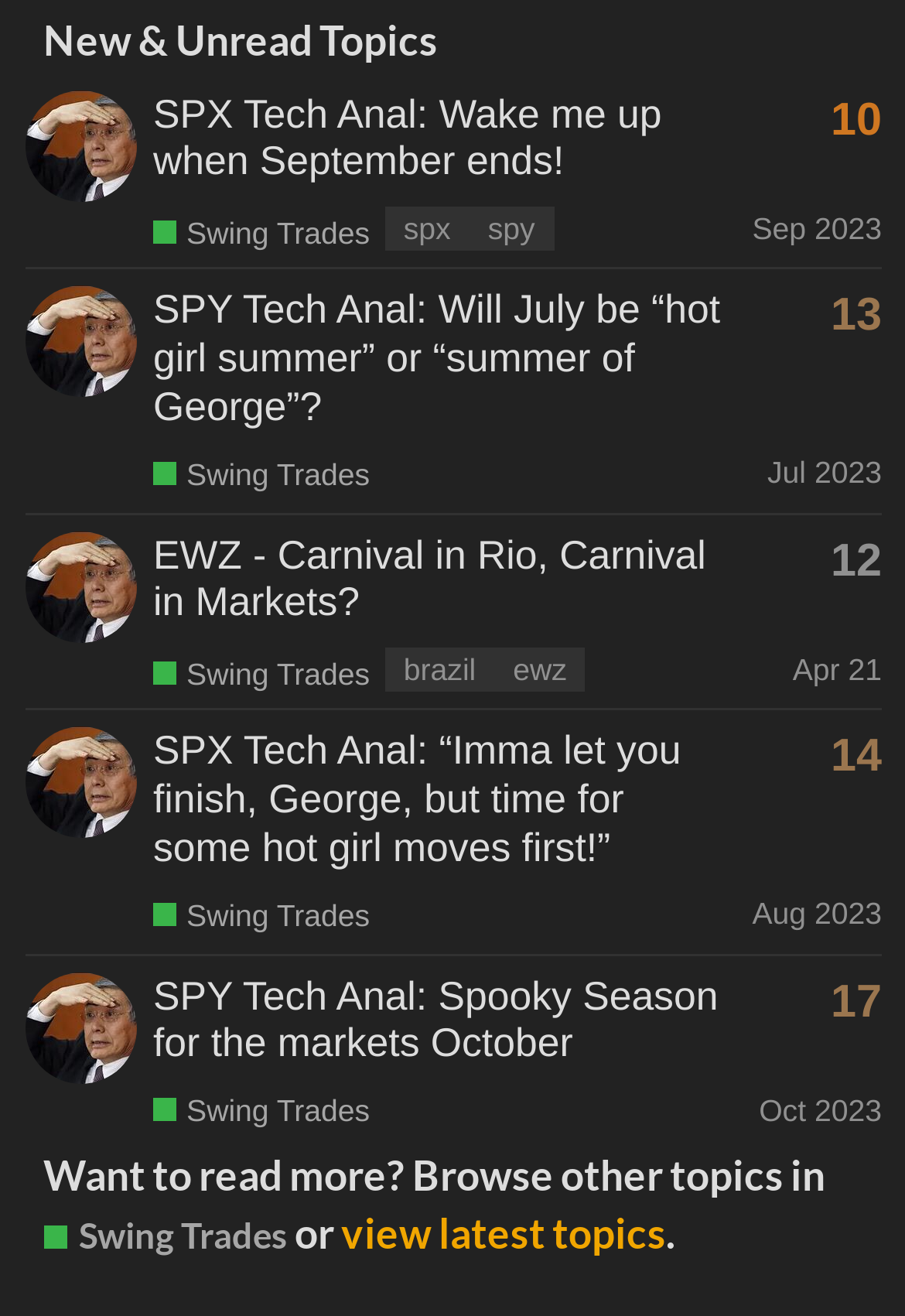Predict the bounding box coordinates of the area that should be clicked to accomplish the following instruction: "Browse other topics in Swing Trades". The bounding box coordinates should consist of four float numbers between 0 and 1, i.e., [left, top, right, bottom].

[0.048, 0.92, 0.318, 0.958]